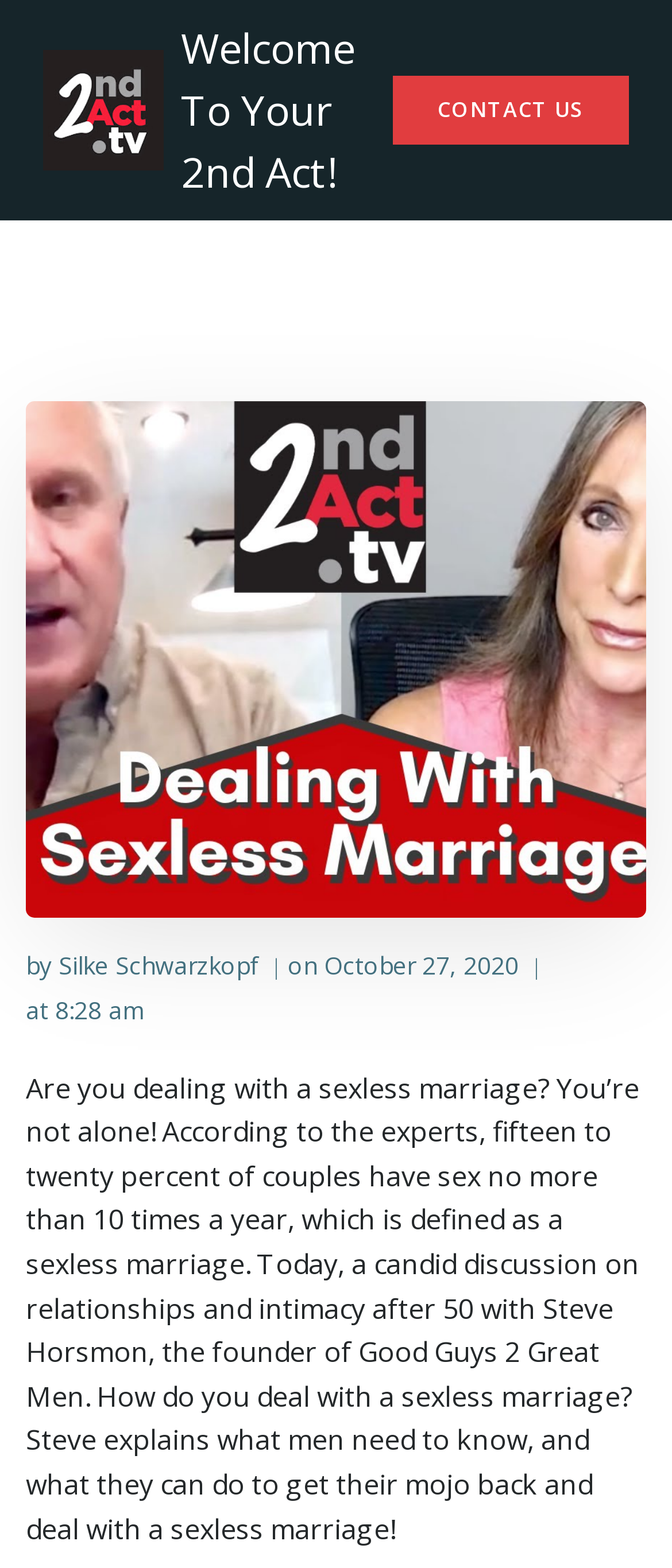For the element described, predict the bounding box coordinates as (top-left x, top-left y, bottom-right x, bottom-right y). All values should be between 0 and 1. Element description: 8:28 am

[0.082, 0.634, 0.215, 0.654]